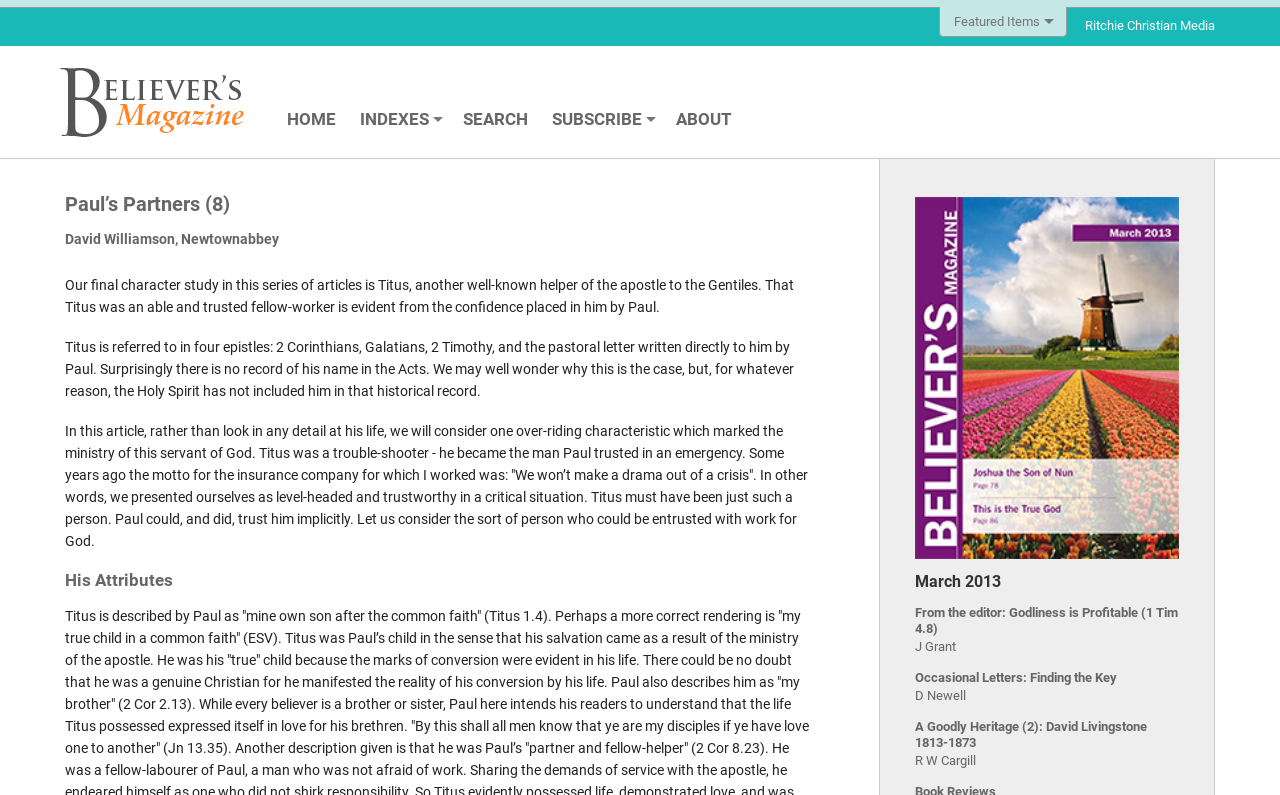Please identify the bounding box coordinates of the element that needs to be clicked to execute the following command: "Click on 'HOME'". Provide the bounding box using four float numbers between 0 and 1, formatted as [left, top, right, bottom].

[0.216, 0.137, 0.27, 0.162]